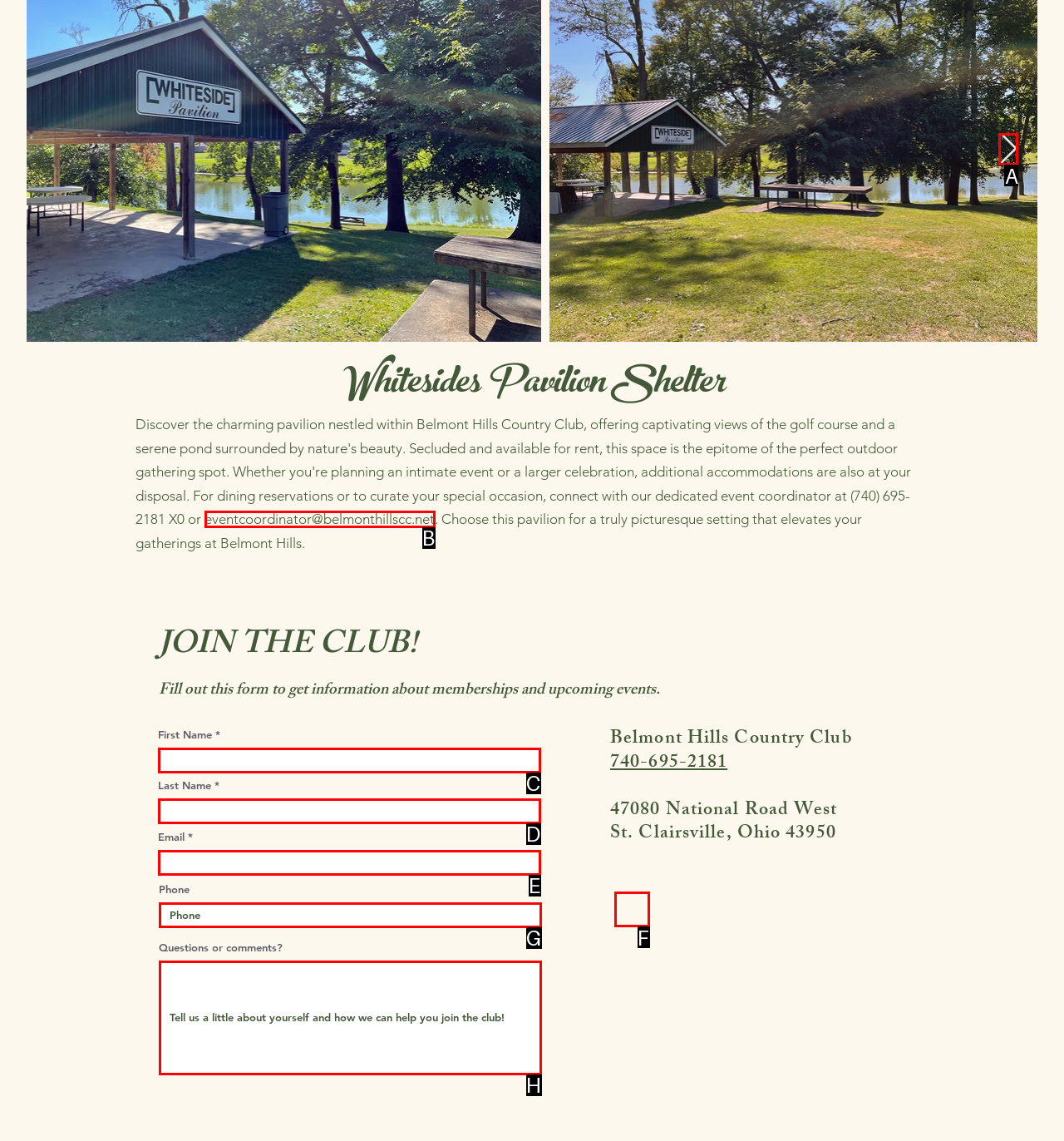Determine which HTML element to click on in order to complete the action: Click the 'Next Item' button.
Reply with the letter of the selected option.

A